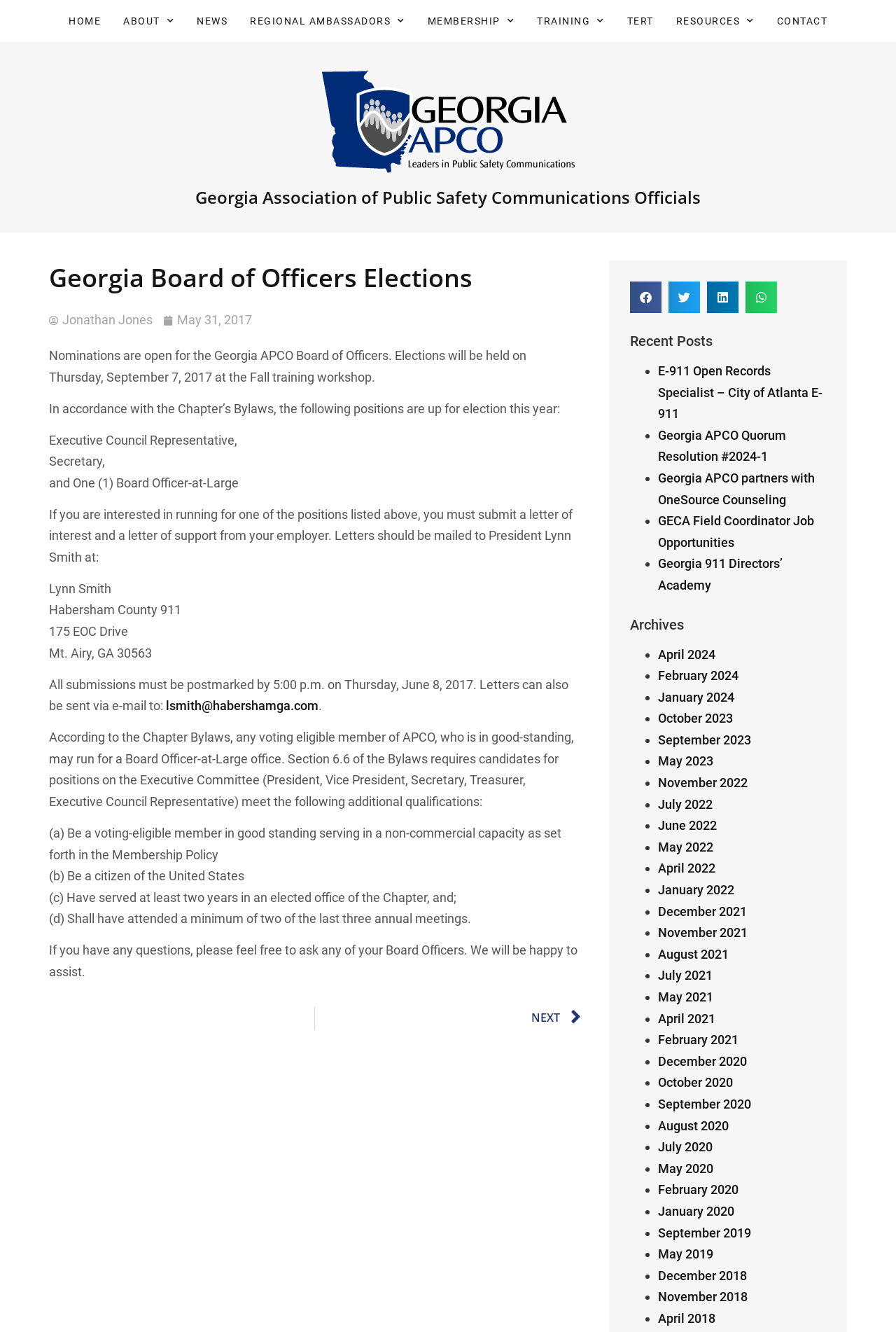Please locate the bounding box coordinates of the element that should be clicked to complete the given instruction: "View NEWS".

[0.207, 0.0, 0.266, 0.032]